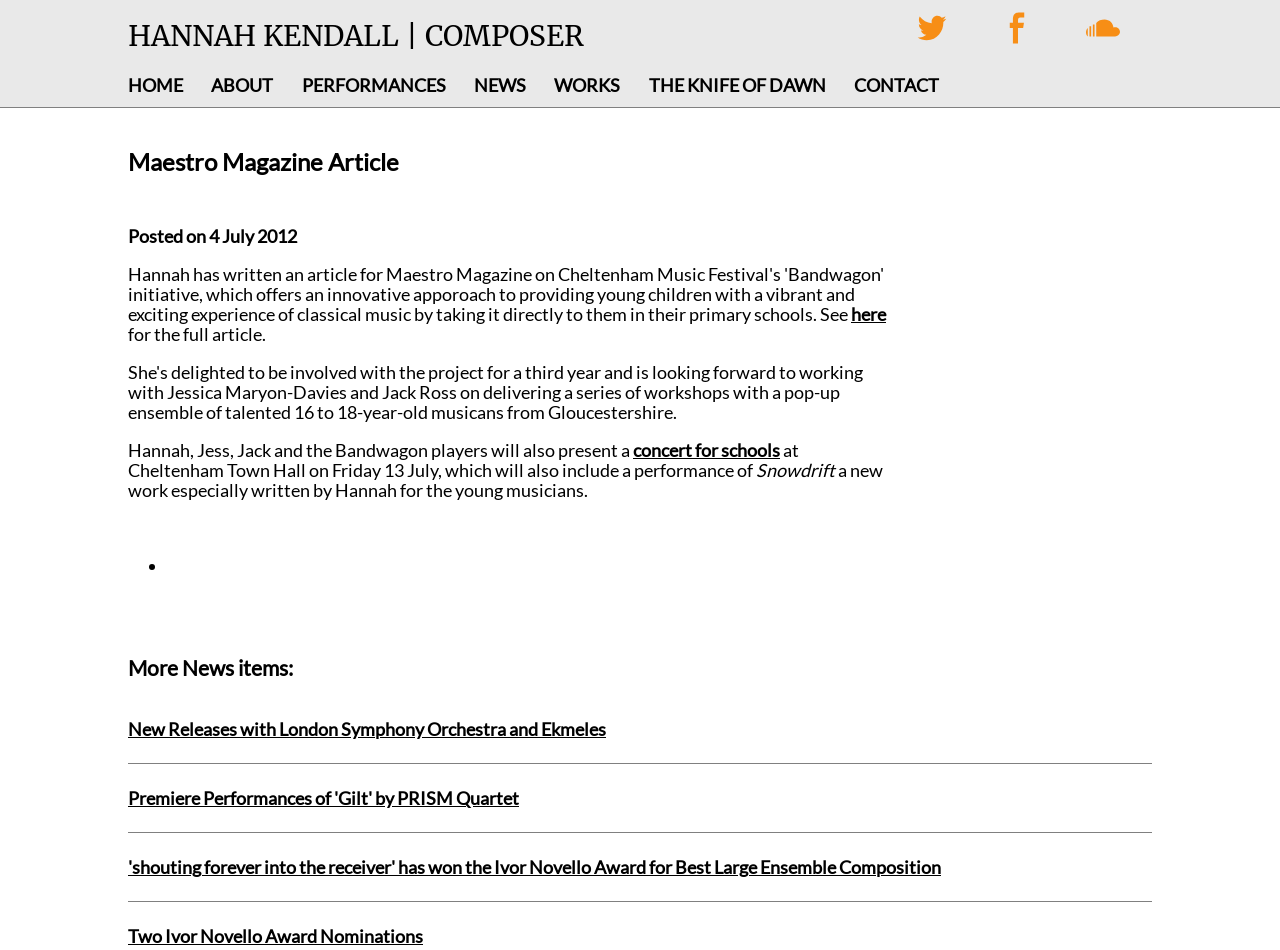Locate the bounding box coordinates of the area that needs to be clicked to fulfill the following instruction: "Explore more news items". The coordinates should be in the format of four float numbers between 0 and 1, namely [left, top, right, bottom].

[0.1, 0.693, 0.9, 0.714]